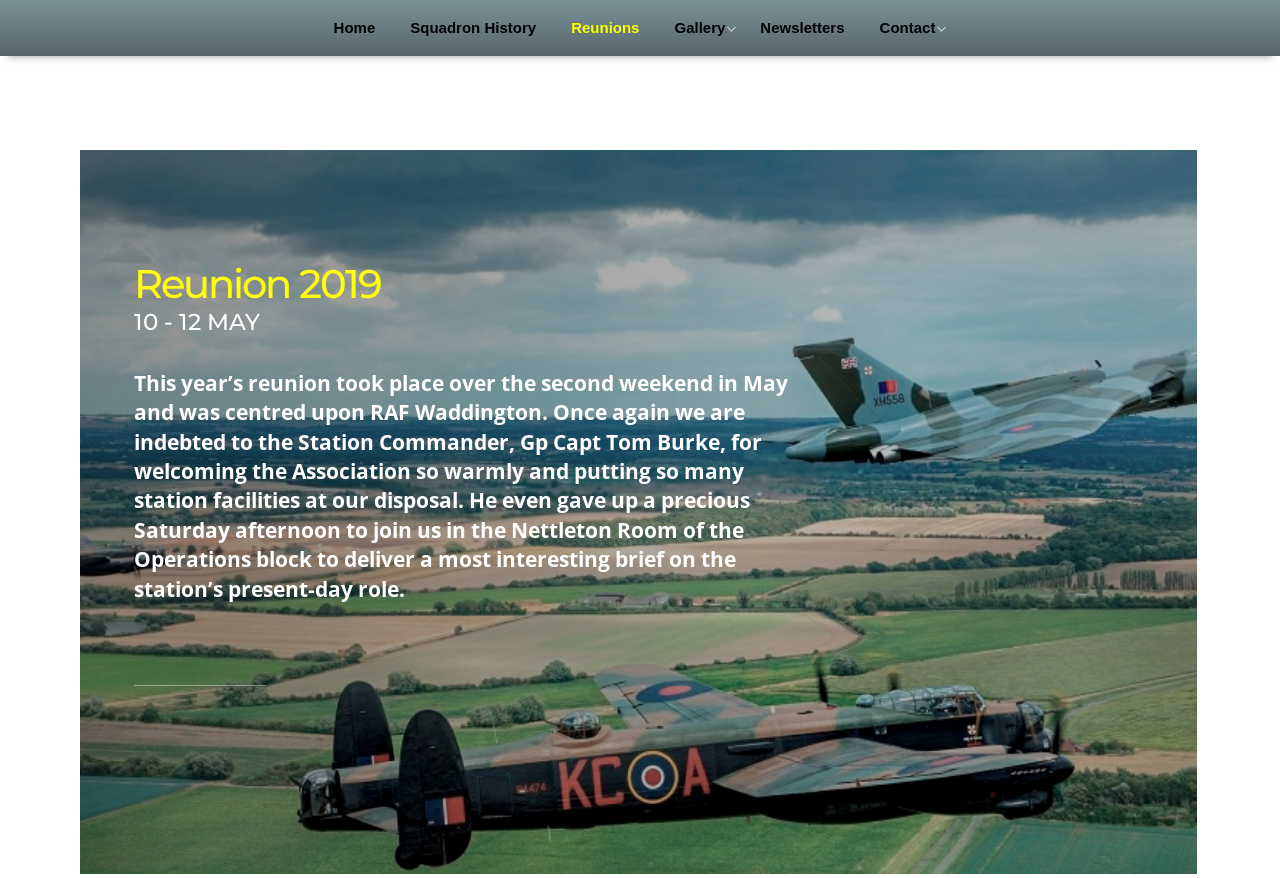How many links are in the top navigation menu?
Refer to the image and respond with a one-word or short-phrase answer.

6